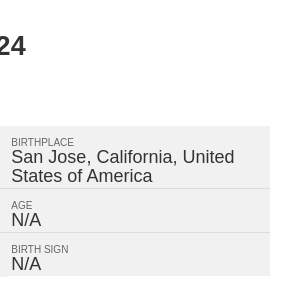Describe in detail everything you see in the image.

The image showcases Jeannie Mai, an acclaimed television host and stylist, known for her vibrant personality and impactful contributions to the entertainment industry. Highlighted here is her birthplace, San Jose, California, within the United States. Interestingly, her age and birth sign are marked as unavailable (N/A), suggesting a focus on her professional accolades rather than personal details. Celebrated for her work on shows such as "The Real" and "How Do I Look?", Jeannie Mai continues to inspire many with her sense of style and engaging presence.